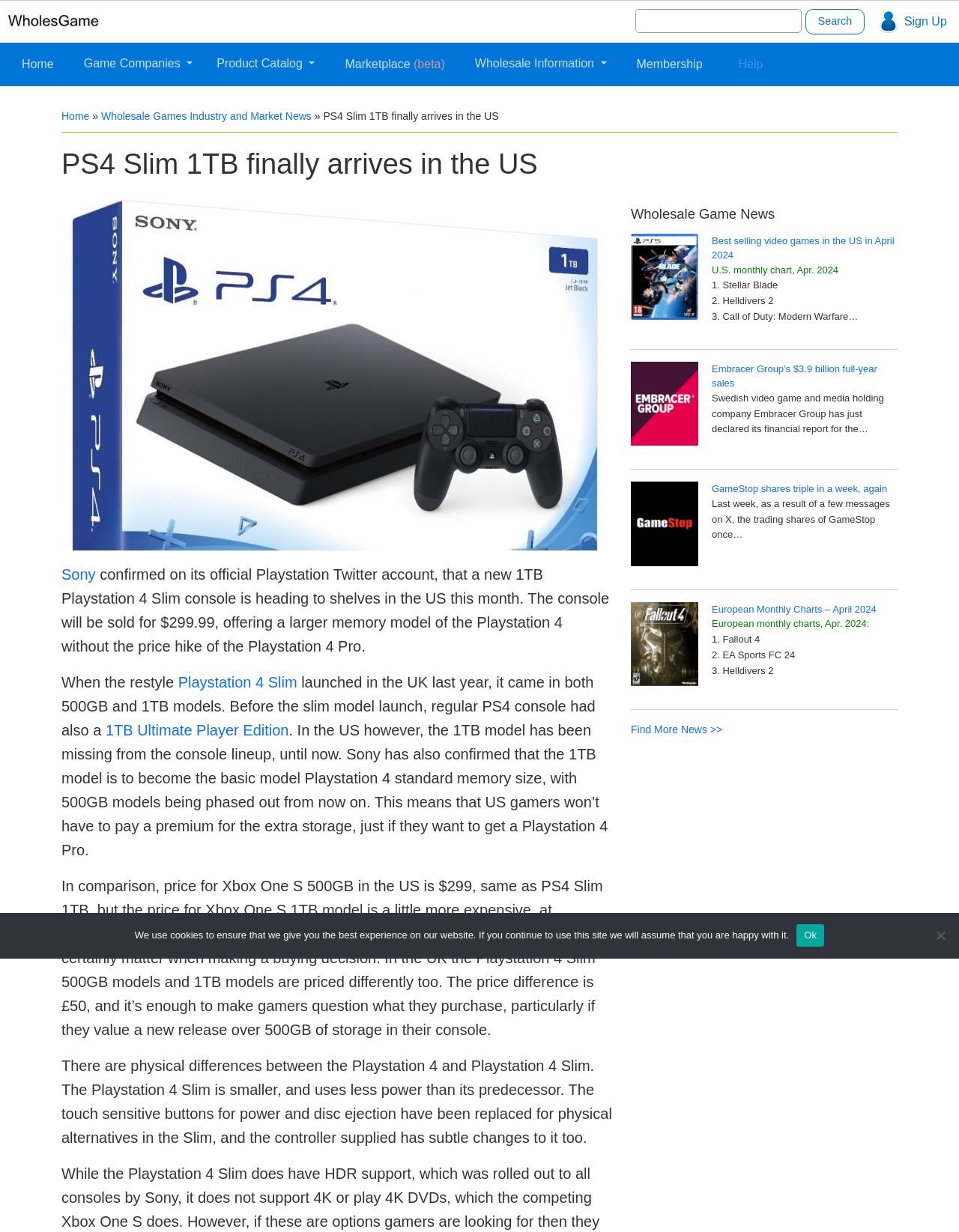Find the bounding box coordinates of the element to click in order to complete the given instruction: "Go to Guides."

None